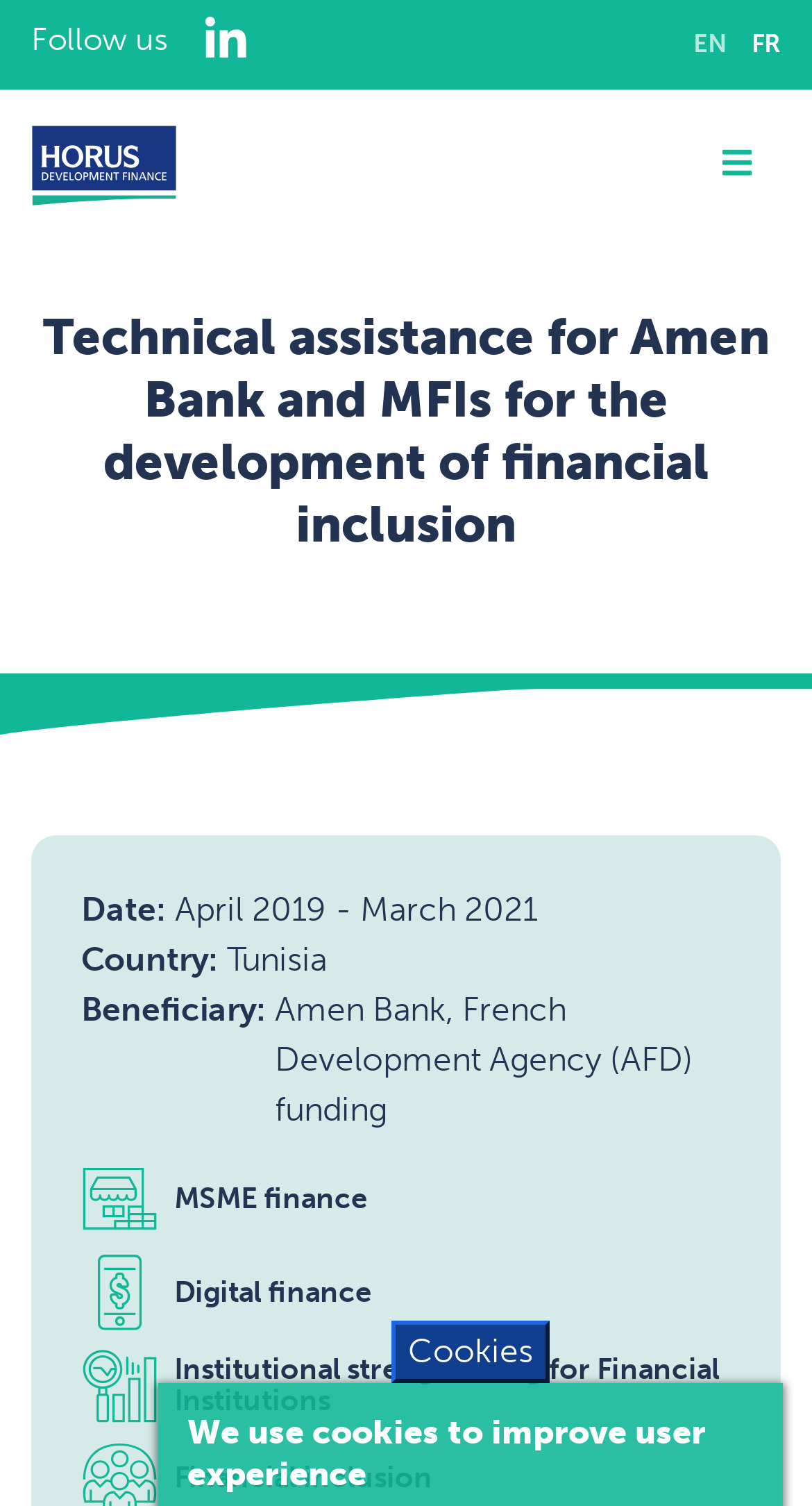Kindly determine the bounding box coordinates of the area that needs to be clicked to fulfill this instruction: "Switch to French language".

[0.926, 0.019, 0.962, 0.039]